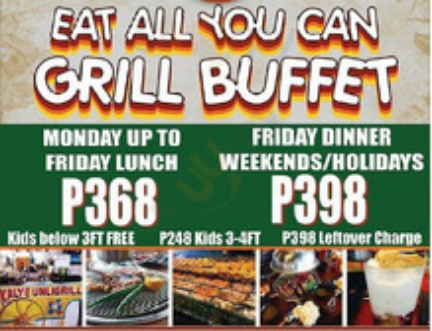Break down the image into a detailed narrative.

The image showcases an eye-catching advertisement for an "Eat All You Can Grill Buffet." The vibrant text highlights special pricing with "MONDAY UP TO FRIDAY LUNCH" priced at P368 and "FRIDAY DINNER WEEKENDS/HOLIDAYS" at P398. Additionally, it mentions children under 3 feet eat for free (Kids below 3FT FREE), while kids between 3 to 4 feet can dine for P248. The visual is complemented by appealing images of food items featured in the buffet, enticing viewers with a variety of delicious offerings. This advertisement promotes a great opportunity for families and food enthusiasts to enjoy a hearty meal at an affordable price.